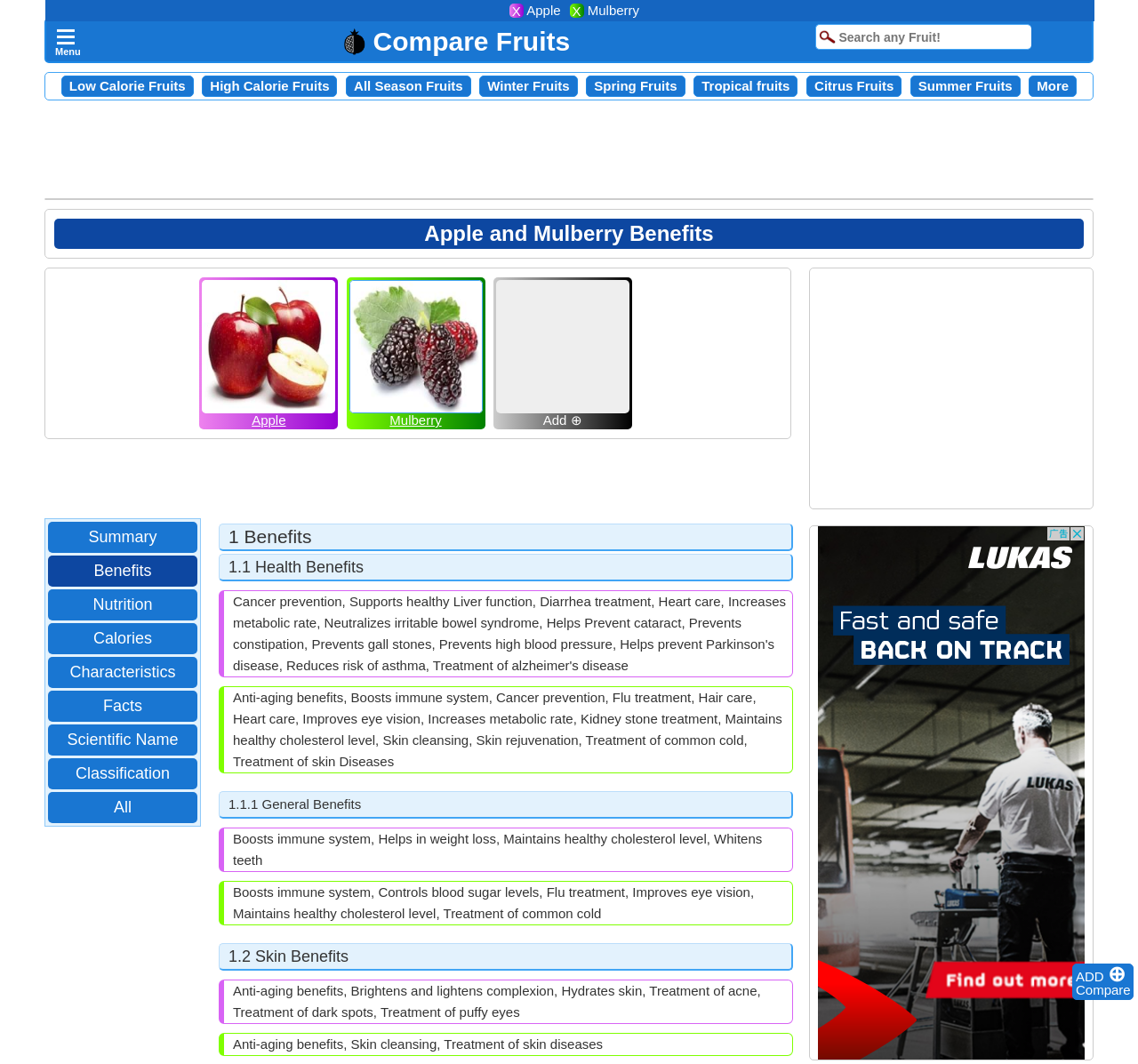What are the benefits of Apple mentioned on the webpage?
Ensure your answer is thorough and detailed.

The webpage mentions several health benefits of Apple, including Anti-aging benefits, Boosts immune system, Cancer prevention, Flu treatment, Hair care, Heart care, Improves eye vision, Increases metabolic rate, Kidney stone treatment, Maintains healthy cholesterol level, Skin cleansing, Skin rejuvenation, Treatment of common cold, and Treatment of skin Diseases.